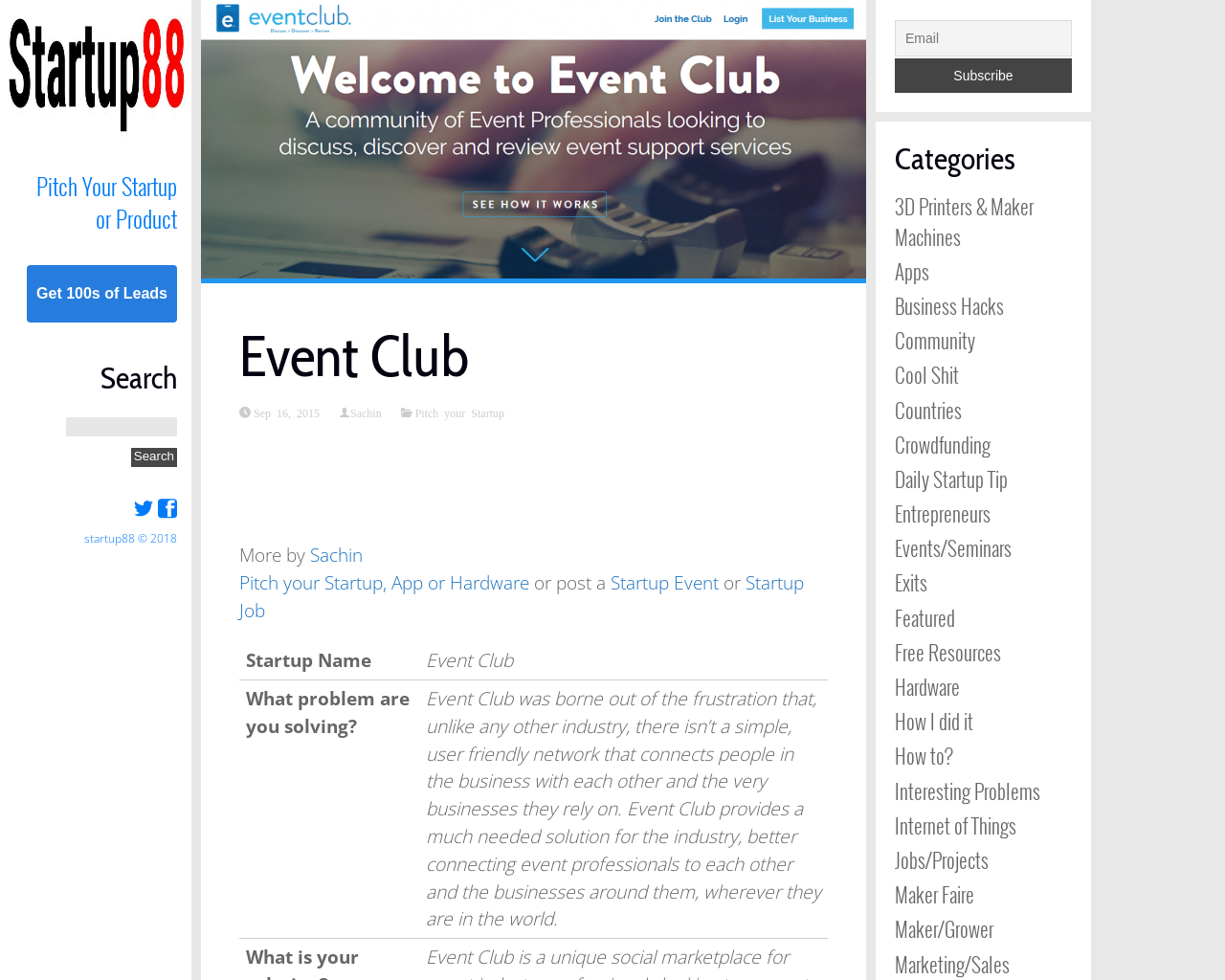Answer the following inquiry with a single word or phrase:
What problem does Event Club solve?

Frustration in the event industry